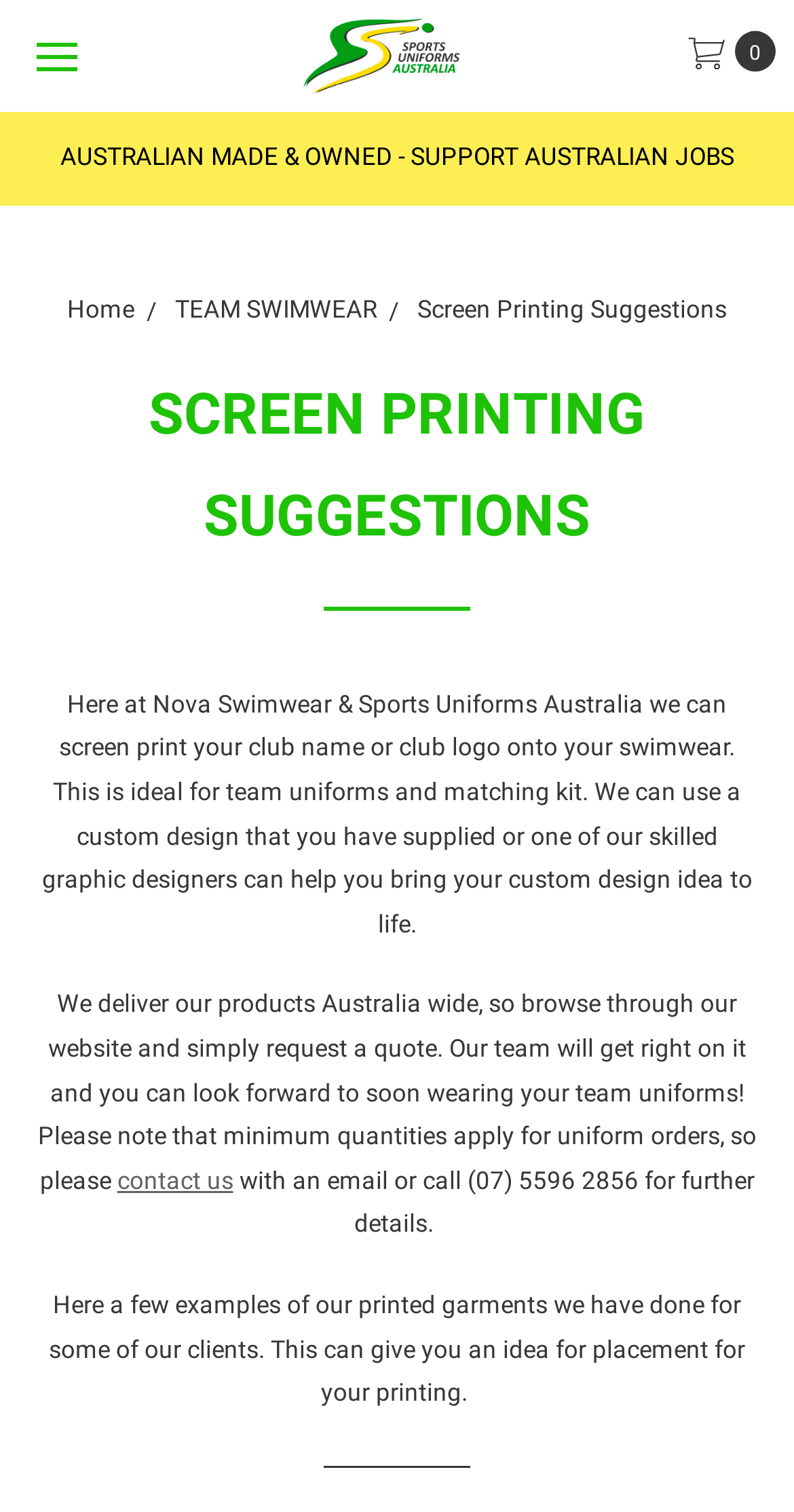Use one word or a short phrase to answer the question provided: 
How can customers request a quote?

Contact us